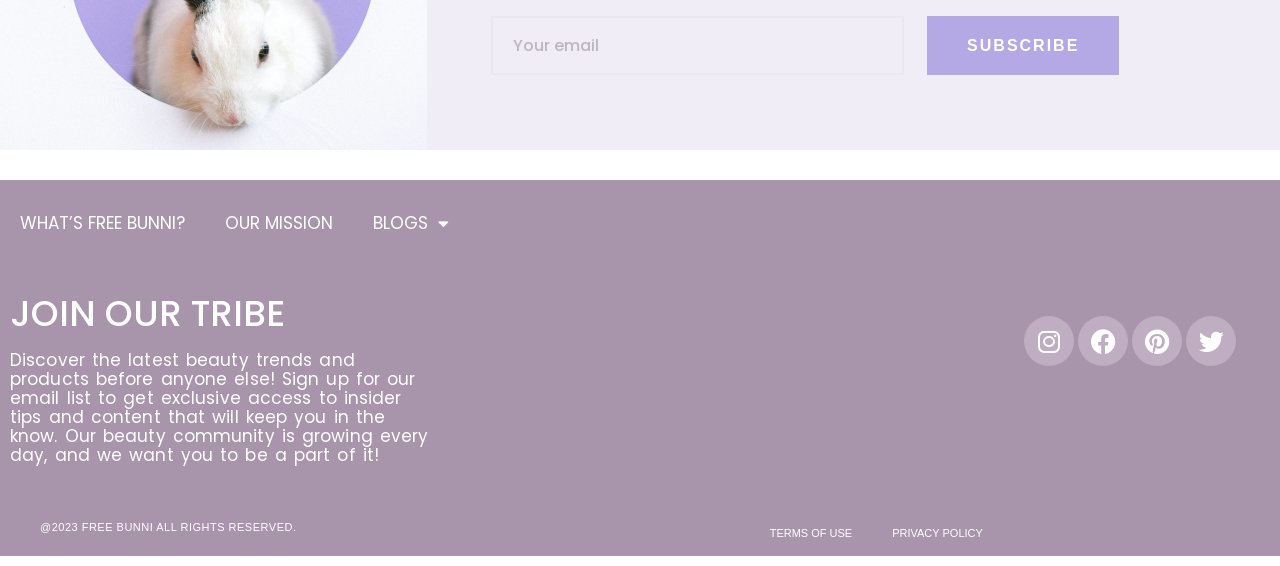Show the bounding box coordinates of the element that should be clicked to complete the task: "Enter your email address".

[0.383, 0.029, 0.706, 0.133]